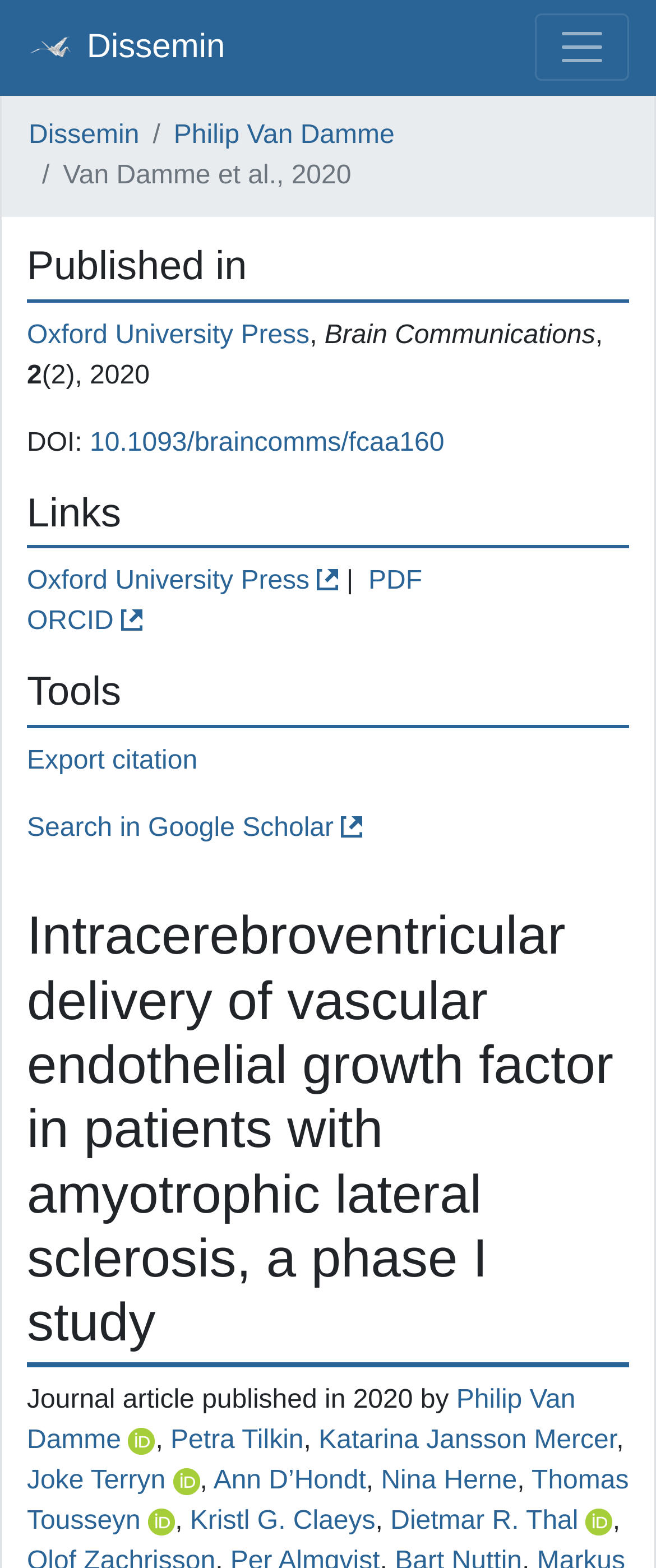Given the element description: "parent_node: , Thomas Tousseyn", predict the bounding box coordinates of this UI element. The coordinates must be four float numbers between 0 and 1, given as [left, top, right, bottom].

[0.214, 0.961, 0.267, 0.979]